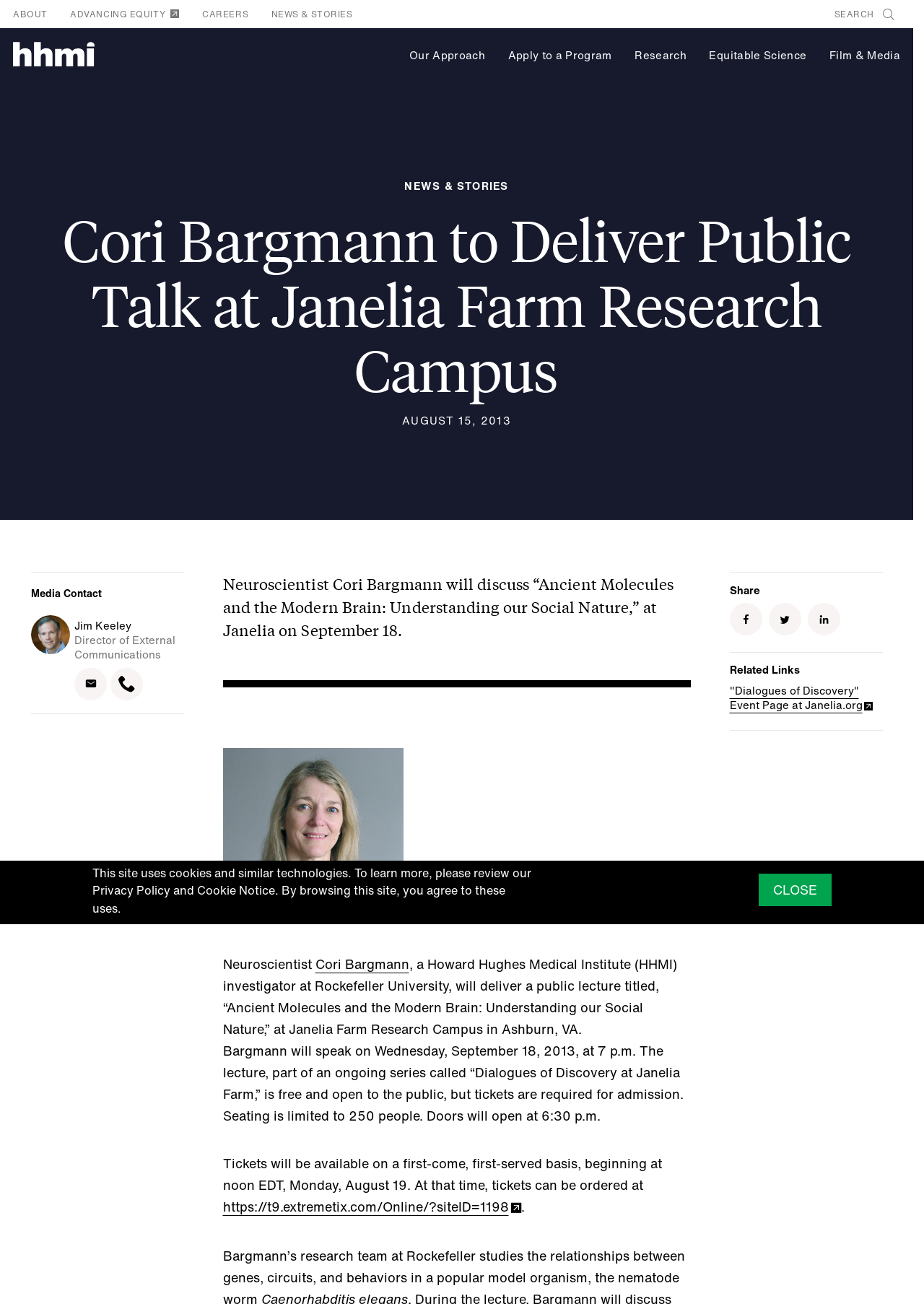What is the headline of the webpage?

Cori Bargmann to Deliver Public Talk at Janelia Farm Research Campus